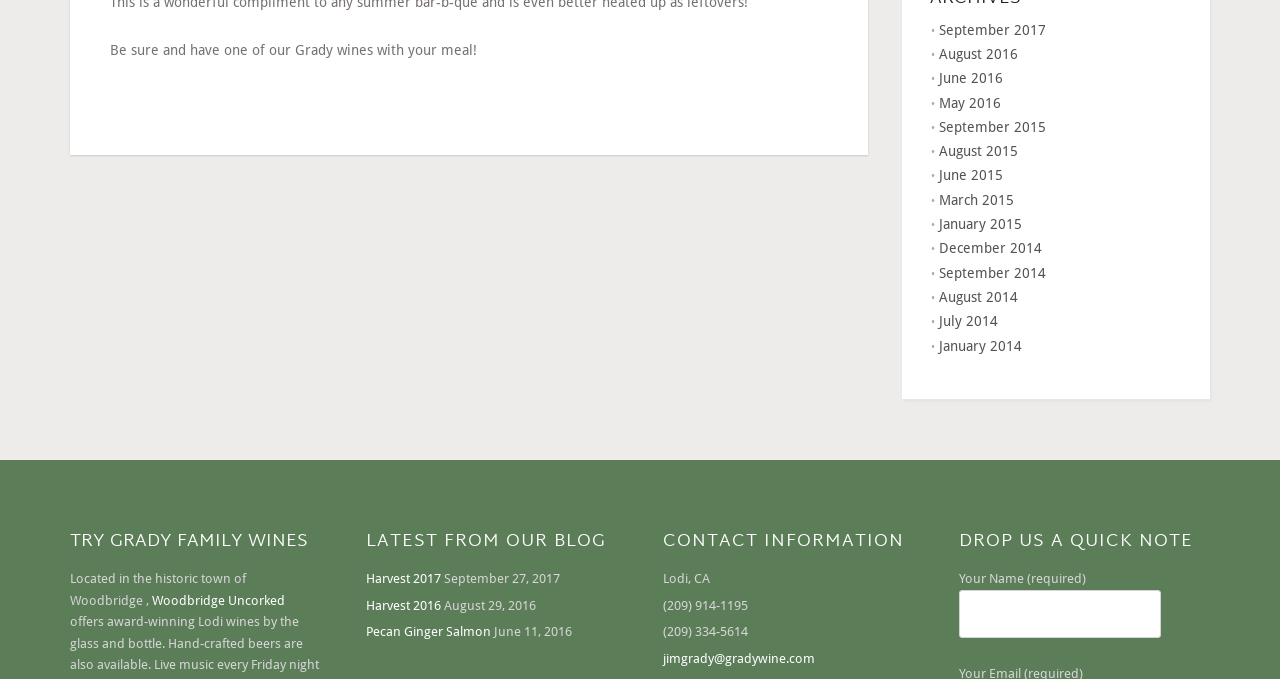Determine the bounding box coordinates of the clickable area required to perform the following instruction: "Read about Harvest 2017". The coordinates should be represented as four float numbers between 0 and 1: [left, top, right, bottom].

[0.286, 0.841, 0.345, 0.863]